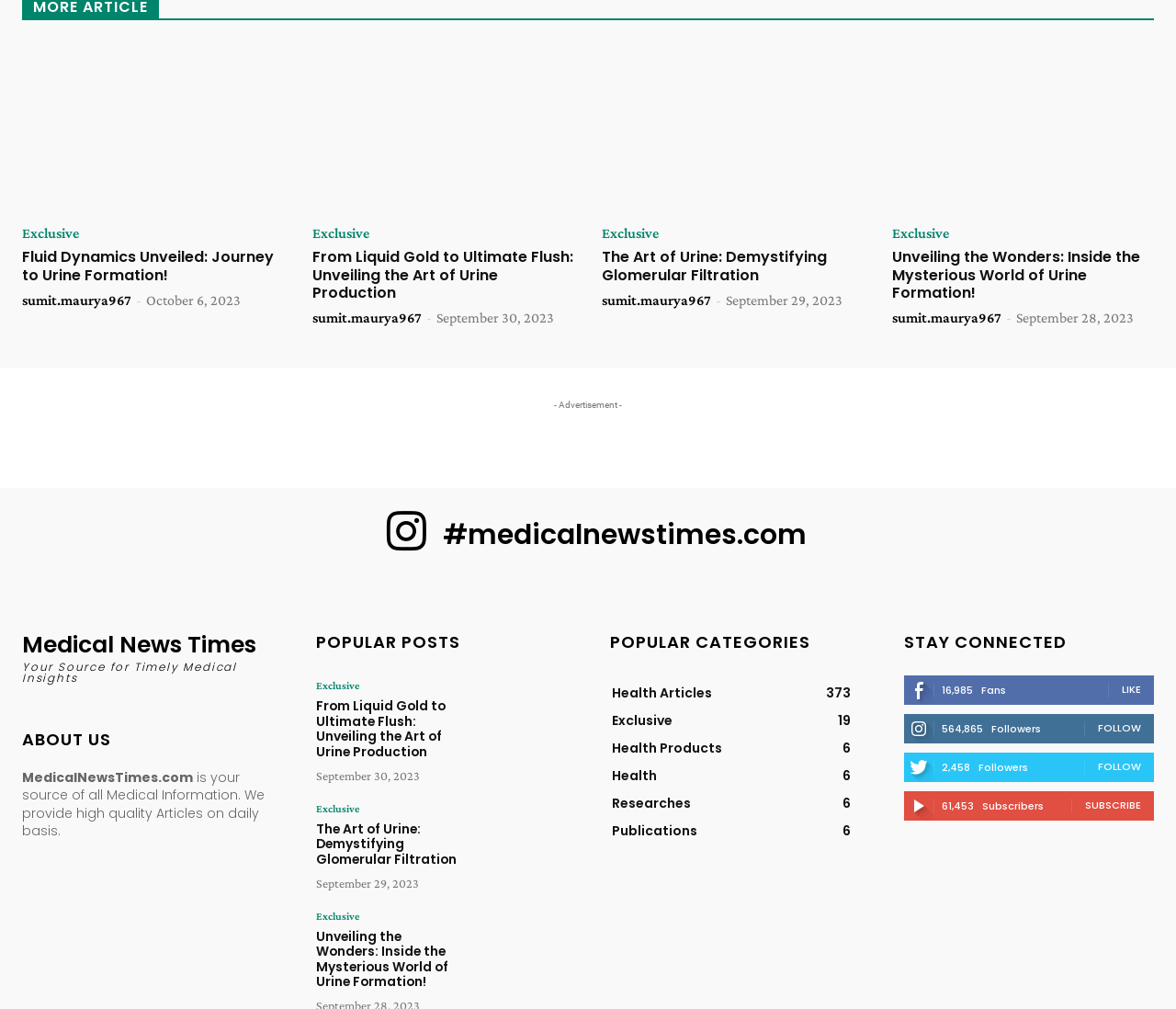Refer to the image and answer the question with as much detail as possible: What is the name of this website?

The name of the website can be found in the top-left corner of the webpage, where it says 'Medical News Times Your Source for Timely Medical Insights'.